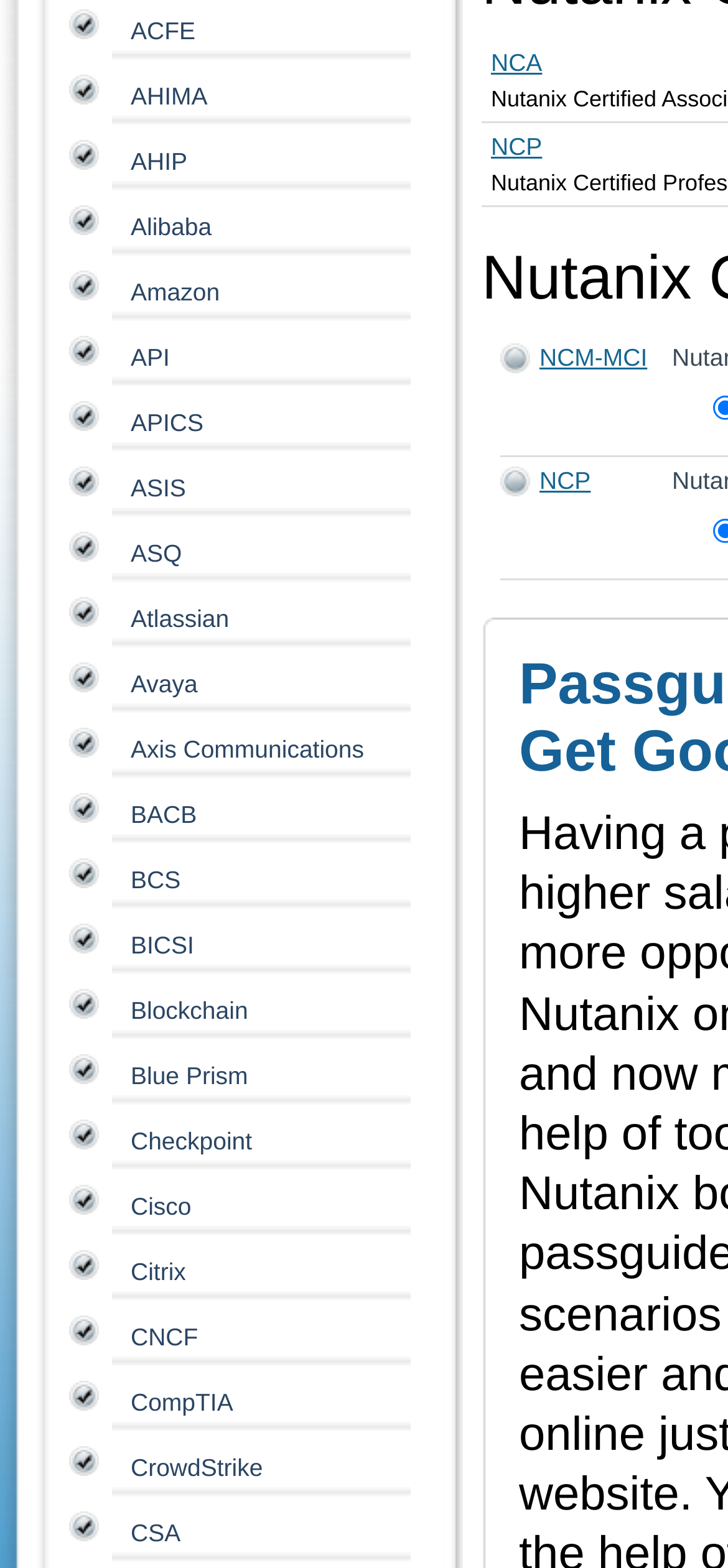Identify the bounding box for the UI element described as: "Blue Prism". The coordinates should be four float numbers between 0 and 1, i.e., [left, top, right, bottom].

[0.154, 0.677, 0.341, 0.695]